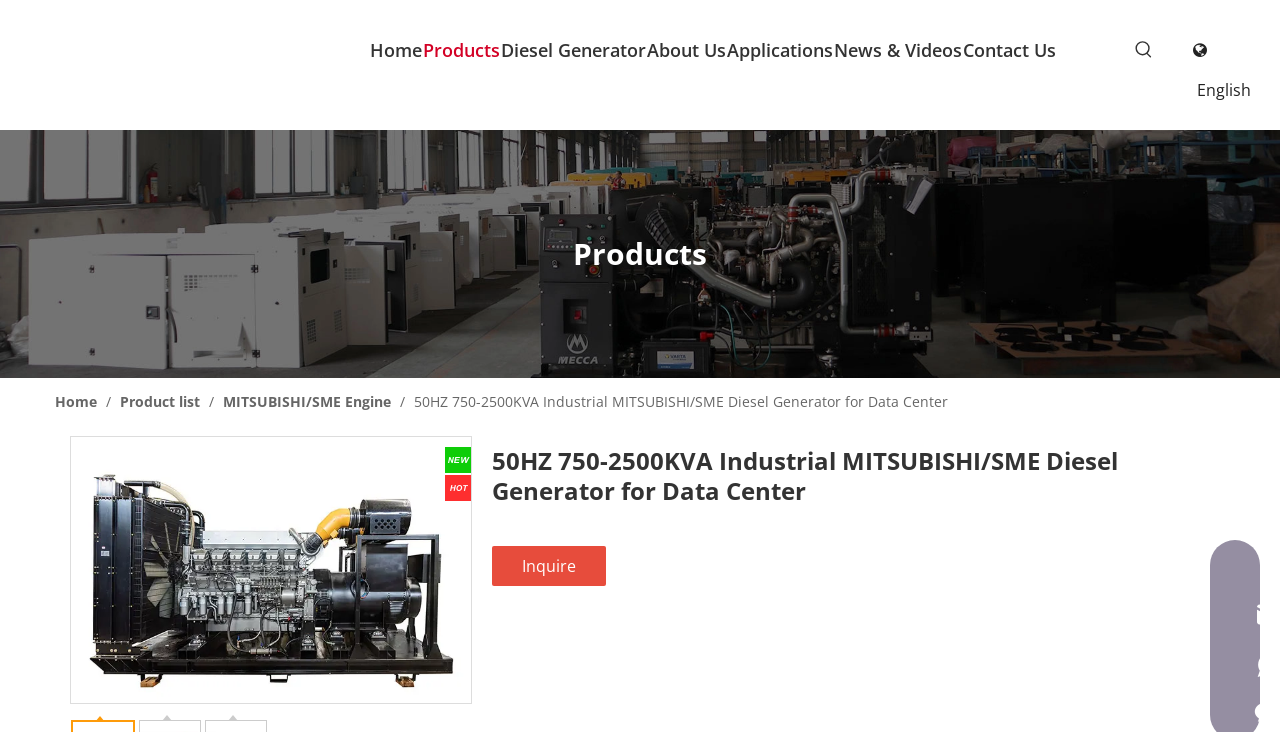Find the bounding box coordinates of the element's region that should be clicked in order to follow the given instruction: "View the details of 50HZ 750-2500KVA Industrial MITSUBISHI/SME Diesel Generator for Data Center". The coordinates should consist of four float numbers between 0 and 1, i.e., [left, top, right, bottom].

[0.055, 0.597, 0.368, 0.961]